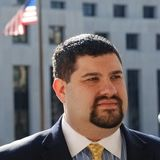Is the man dressed casually?
Analyze the image and deliver a detailed answer to the question.

The caption describes the man as dressed in a formal suit, which implies that he is not dressed casually.